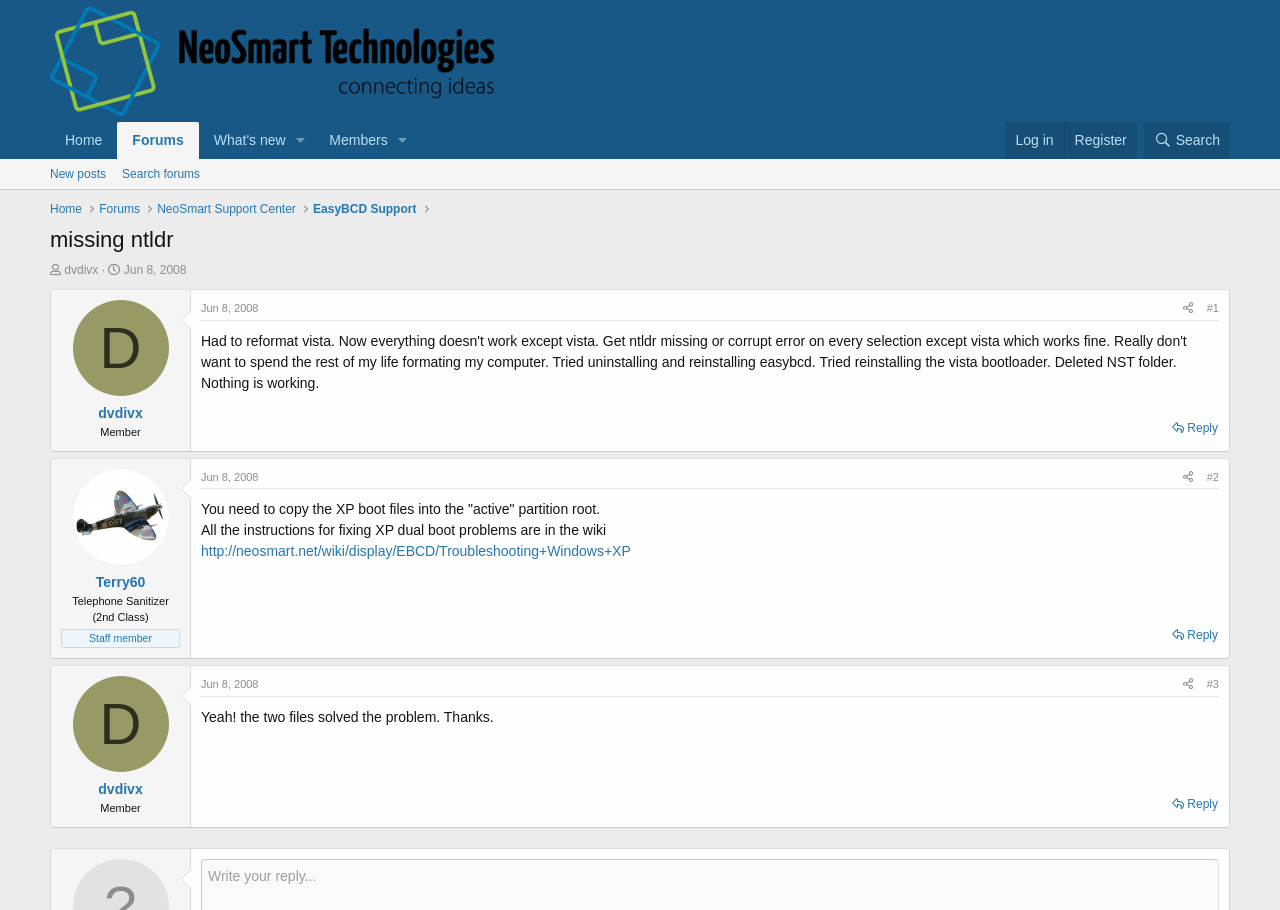From the image, can you give a detailed response to the question below:
What is the username of the thread starter?

I looked at the first article on the webpage, which contains a heading with the username 'dvdivx'. This suggests that 'dvdivx' is the username of the thread starter.